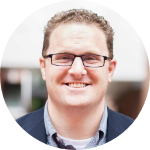Give a one-word or short phrase answer to the question: 
What is Denny Burk wearing?

Glasses and a blazer